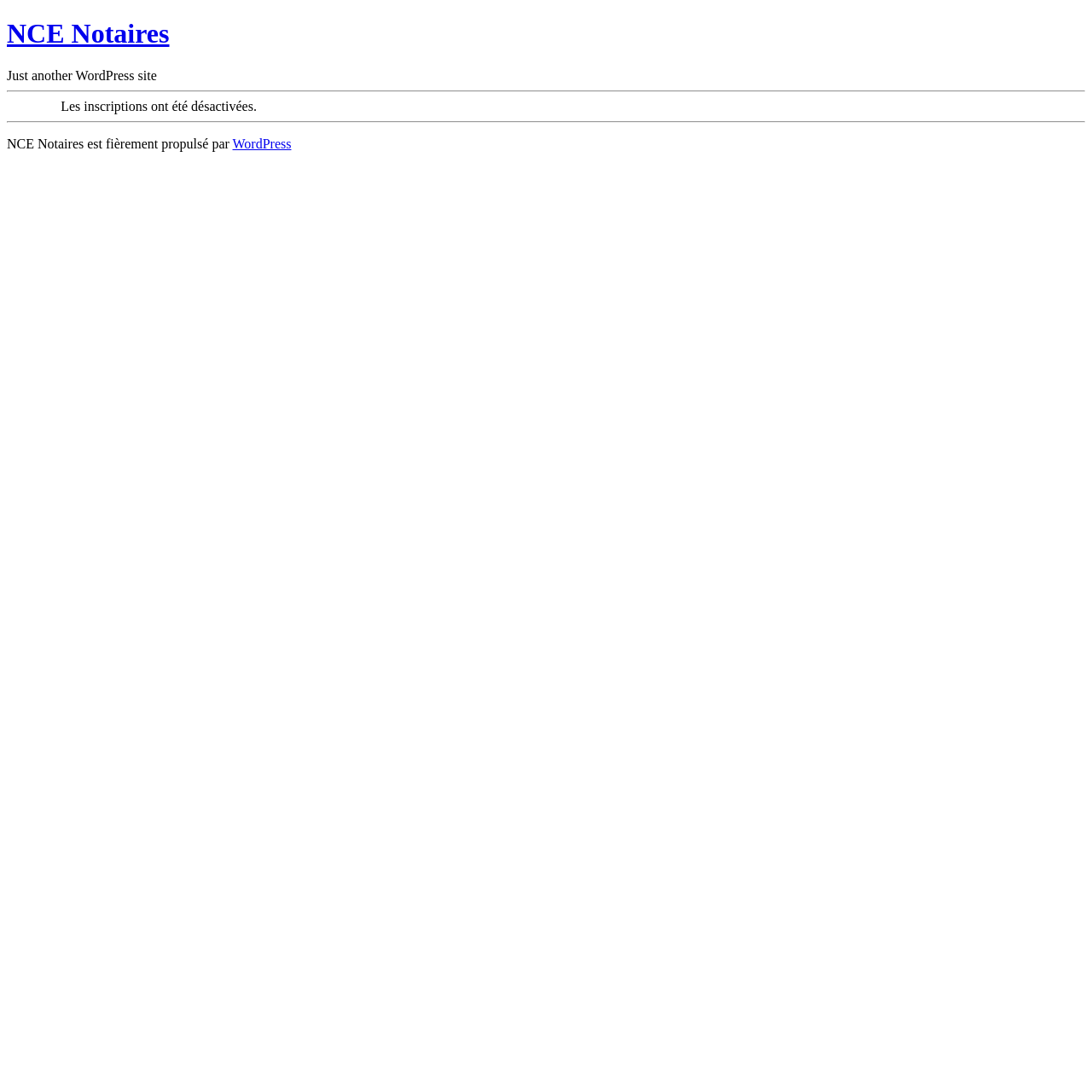Extract the bounding box coordinates for the UI element described as: "NCE Notaires".

[0.006, 0.017, 0.155, 0.045]